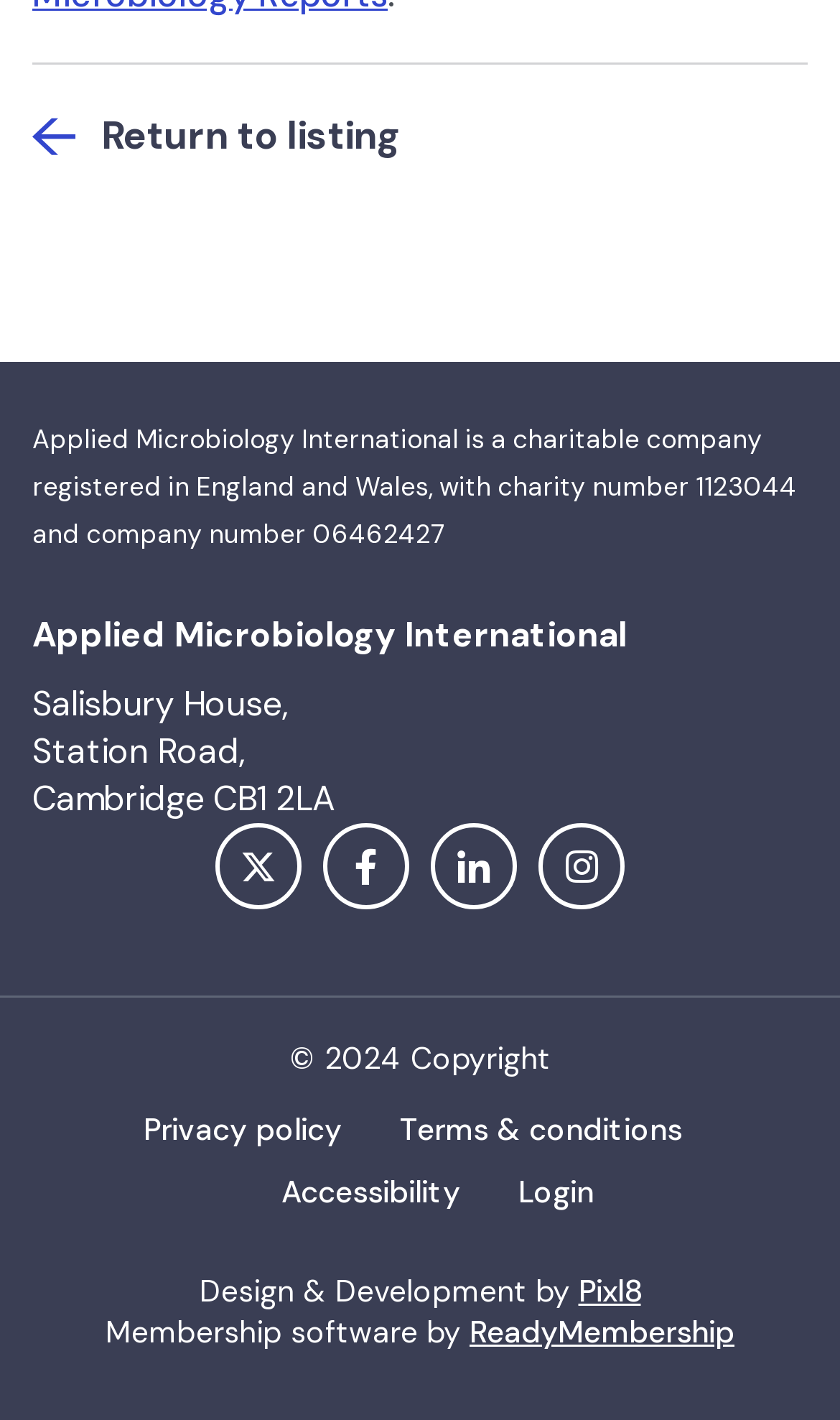Please provide the bounding box coordinates for the element that needs to be clicked to perform the following instruction: "Login". The coordinates should be given as four float numbers between 0 and 1, i.e., [left, top, right, bottom].

[0.617, 0.825, 0.706, 0.853]